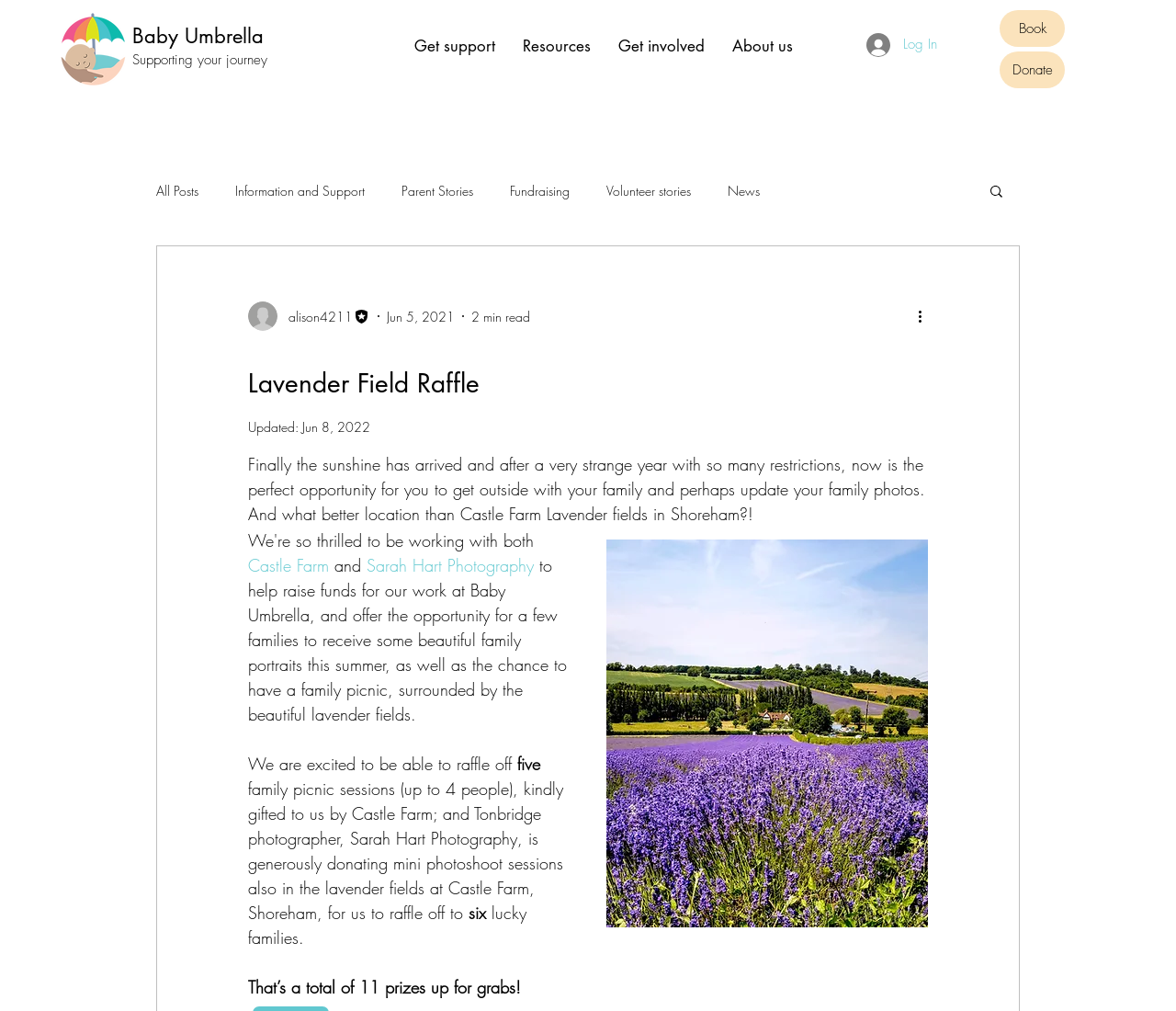Can you provide the bounding box coordinates for the element that should be clicked to implement the instruction: "Read the 'Lavender Field Raffle' article"?

[0.211, 0.352, 0.789, 0.399]